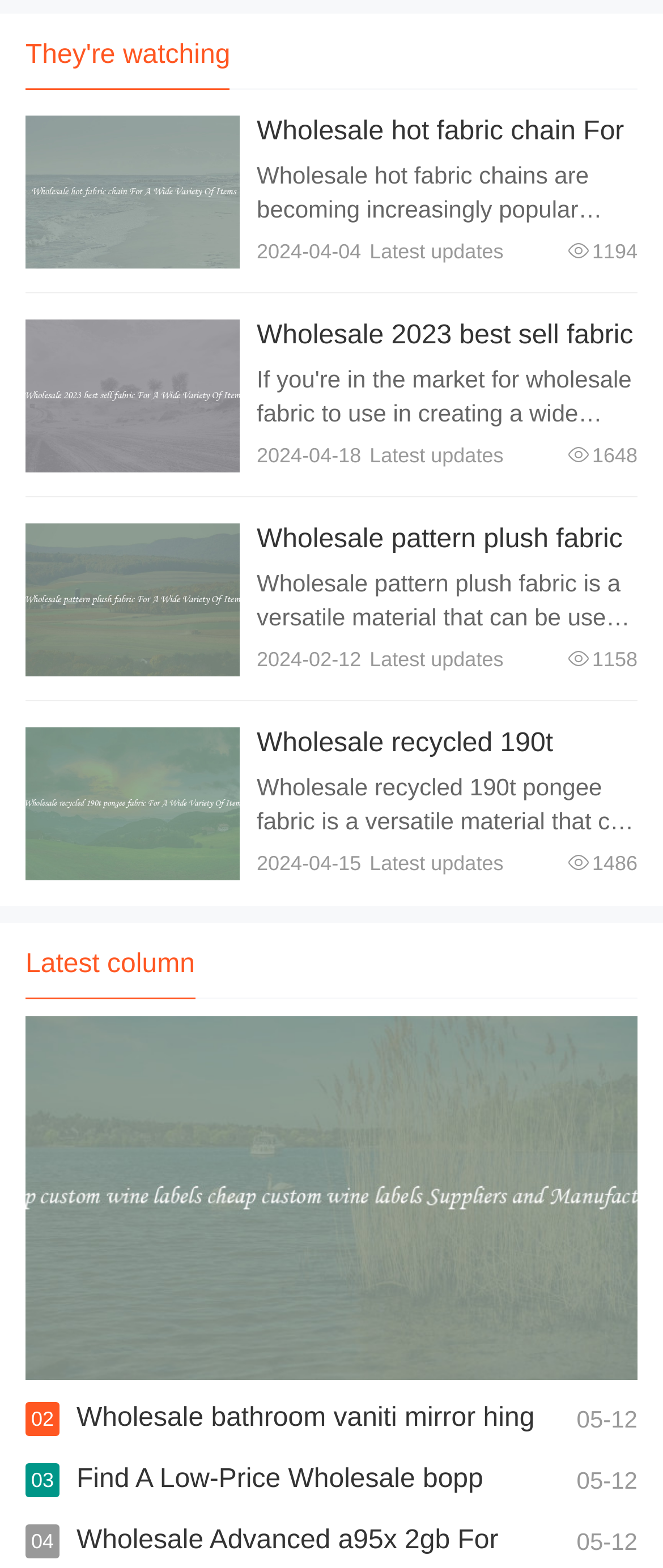Answer the question in one word or a short phrase:
What is the purpose of the wholesale recycled 190t pongee fabric?

for a wide variety of items